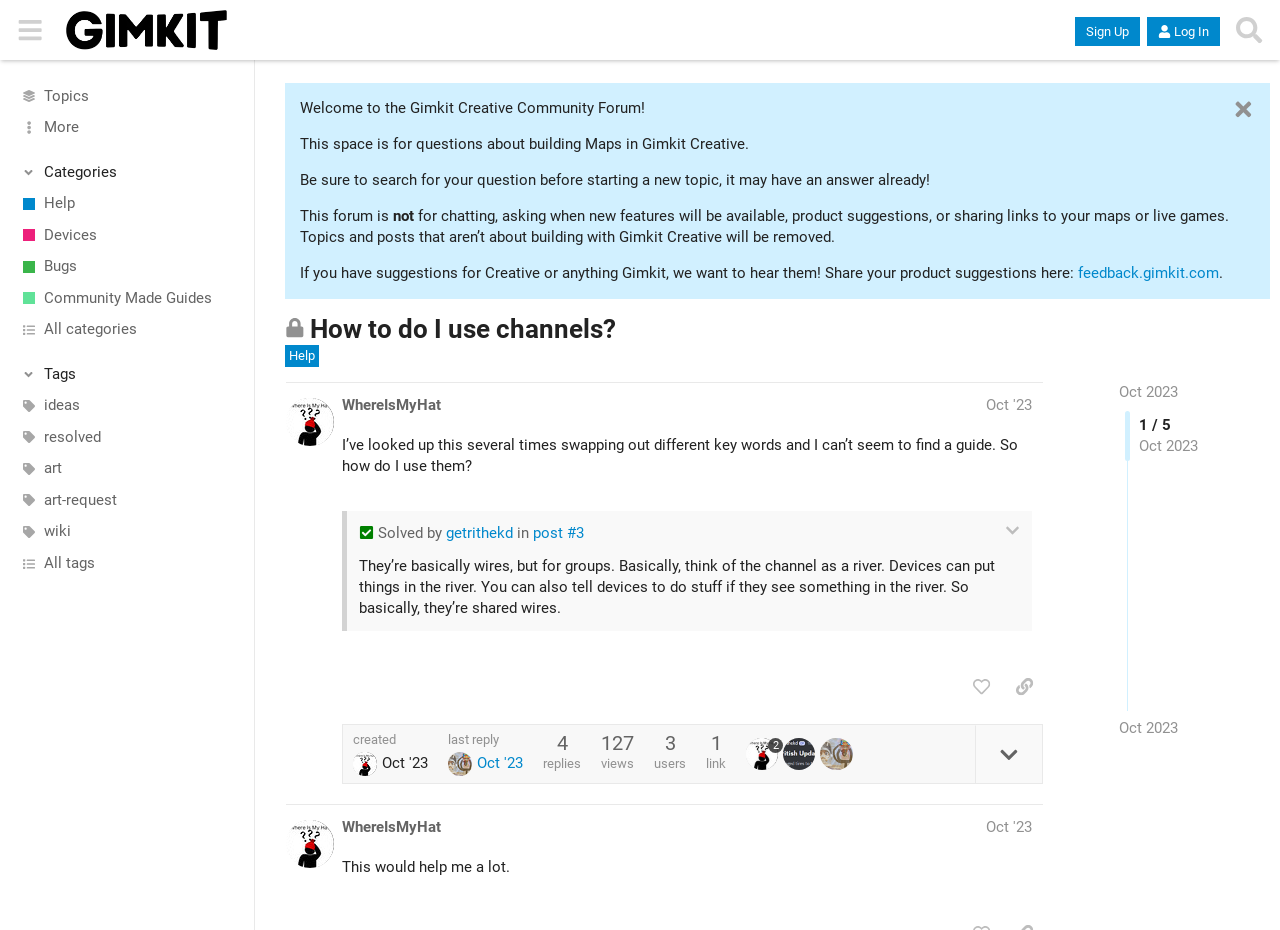Locate the coordinates of the bounding box for the clickable region that fulfills this instruction: "Expand the topic details".

[0.762, 0.78, 0.814, 0.842]